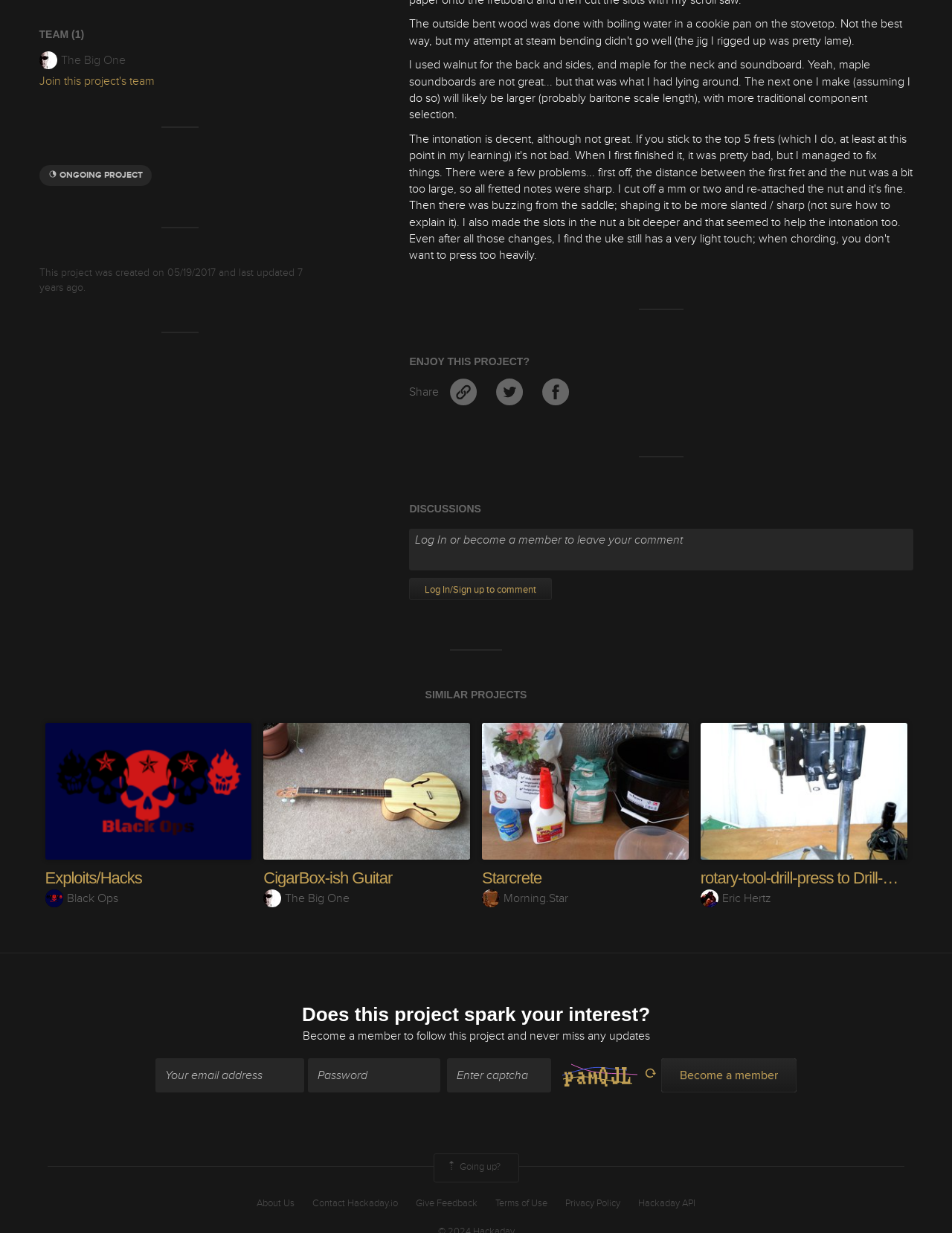Locate the bounding box coordinates of the item that should be clicked to fulfill the instruction: "Log in to comment".

[0.43, 0.468, 0.58, 0.487]